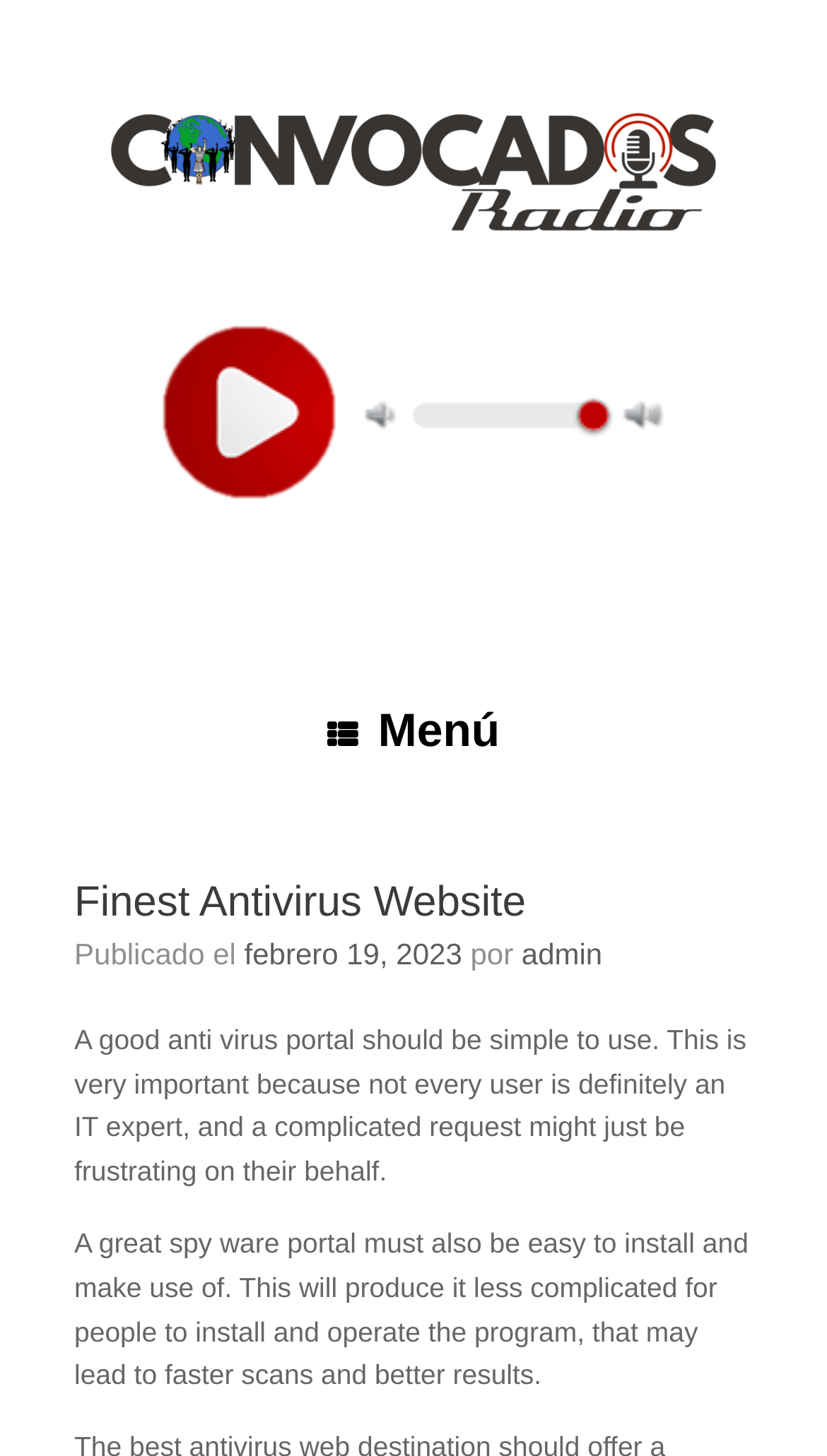Identify the bounding box for the UI element that is described as follows: "febrero 19, 2023".

[0.295, 0.643, 0.559, 0.666]